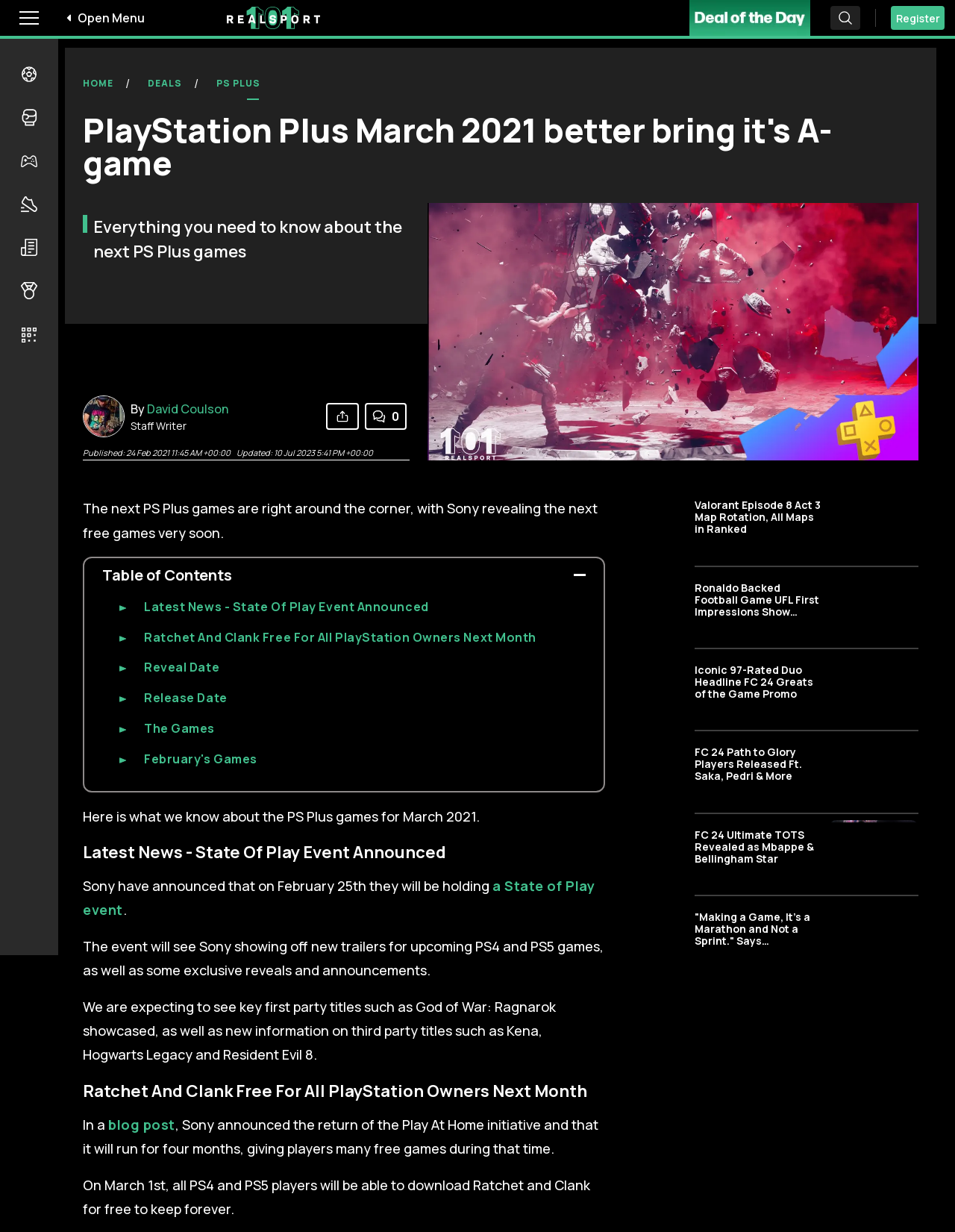Can you give a detailed response to the following question using the information from the image? What is the date of the State of Play event?

I found the answer by reading the article, which mentioned that Sony will be holding a State of Play event on February 25th.